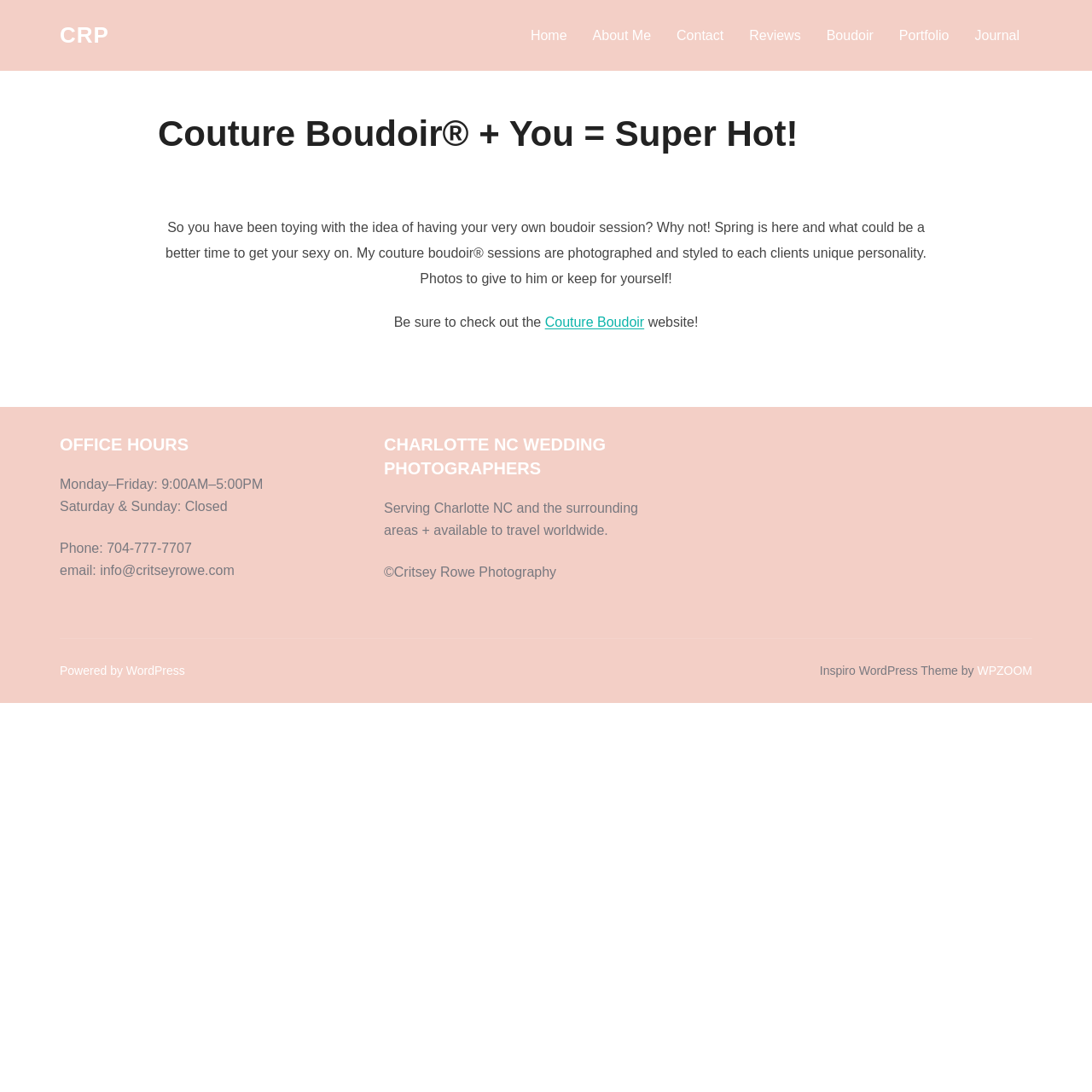What are the office hours?
Using the visual information, answer the question in a single word or phrase.

Monday-Friday: 9:00AM-5:00PM